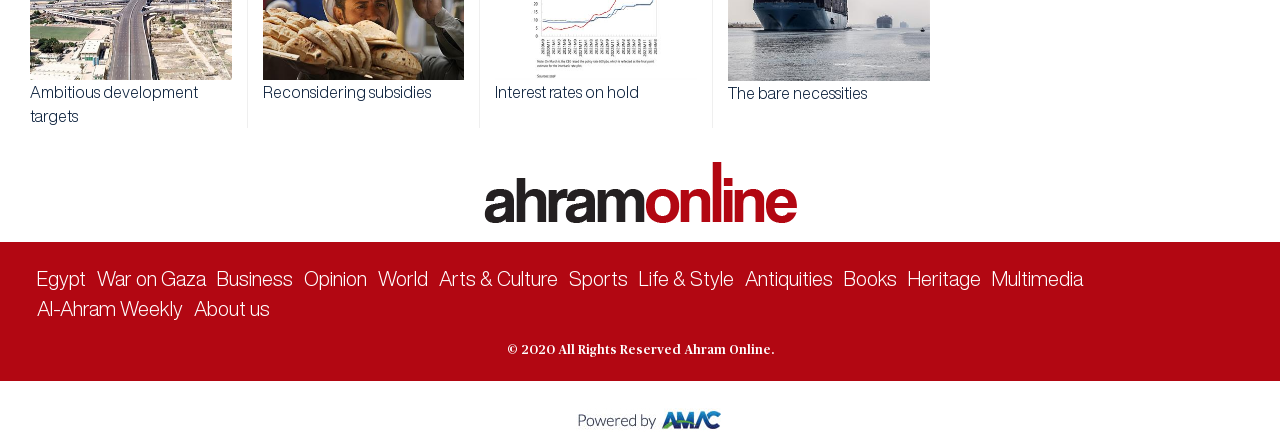Please identify the bounding box coordinates of the element I need to click to follow this instruction: "Click on Ambitious development targets".

[0.023, 0.188, 0.155, 0.277]